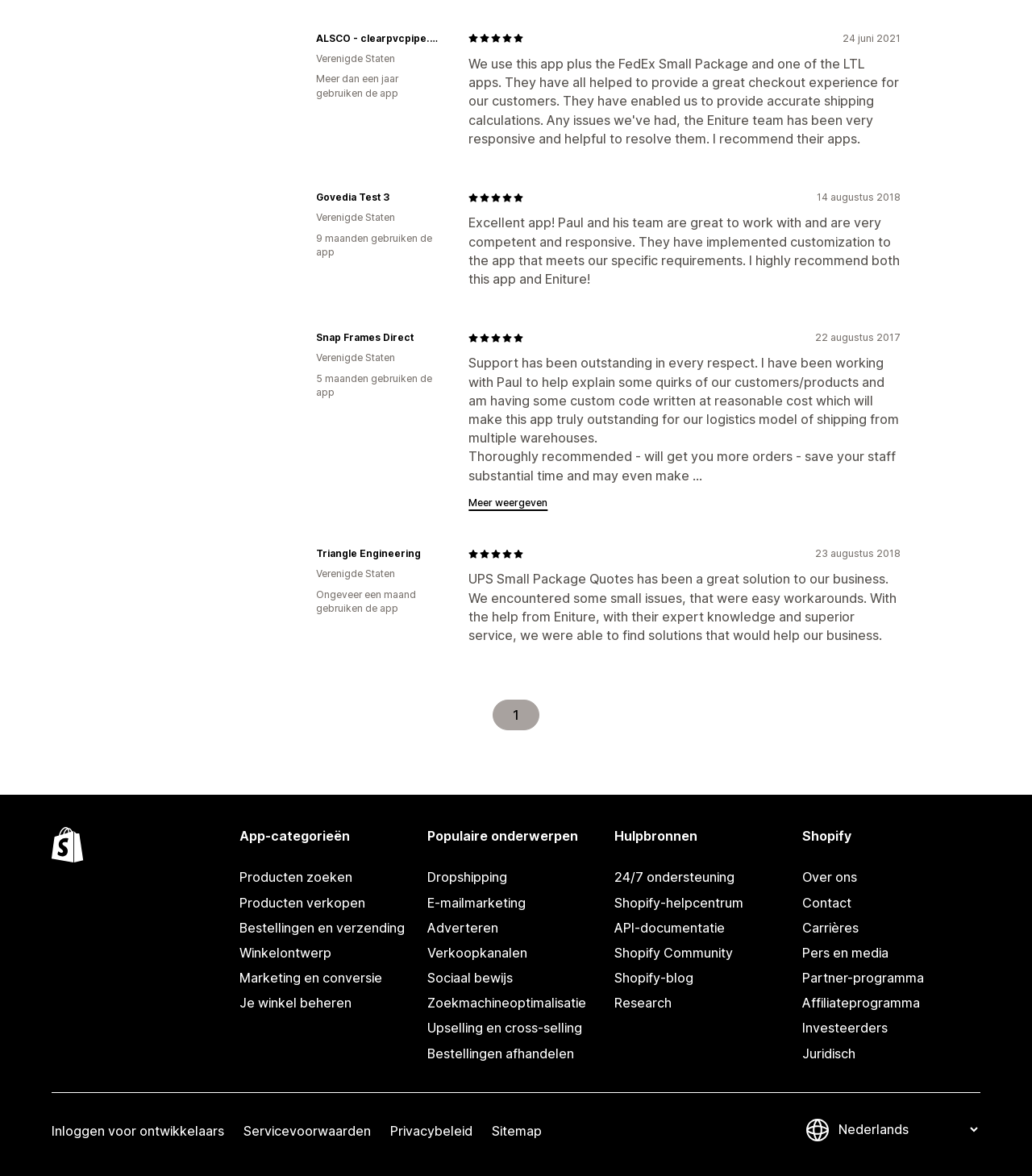What is the date of the first review?
Please respond to the question with a detailed and informative answer.

The date of the first review can be found by looking at the StaticText element with the description '14 augustus 2018' which is located near the top of the webpage and is associated with the first review.